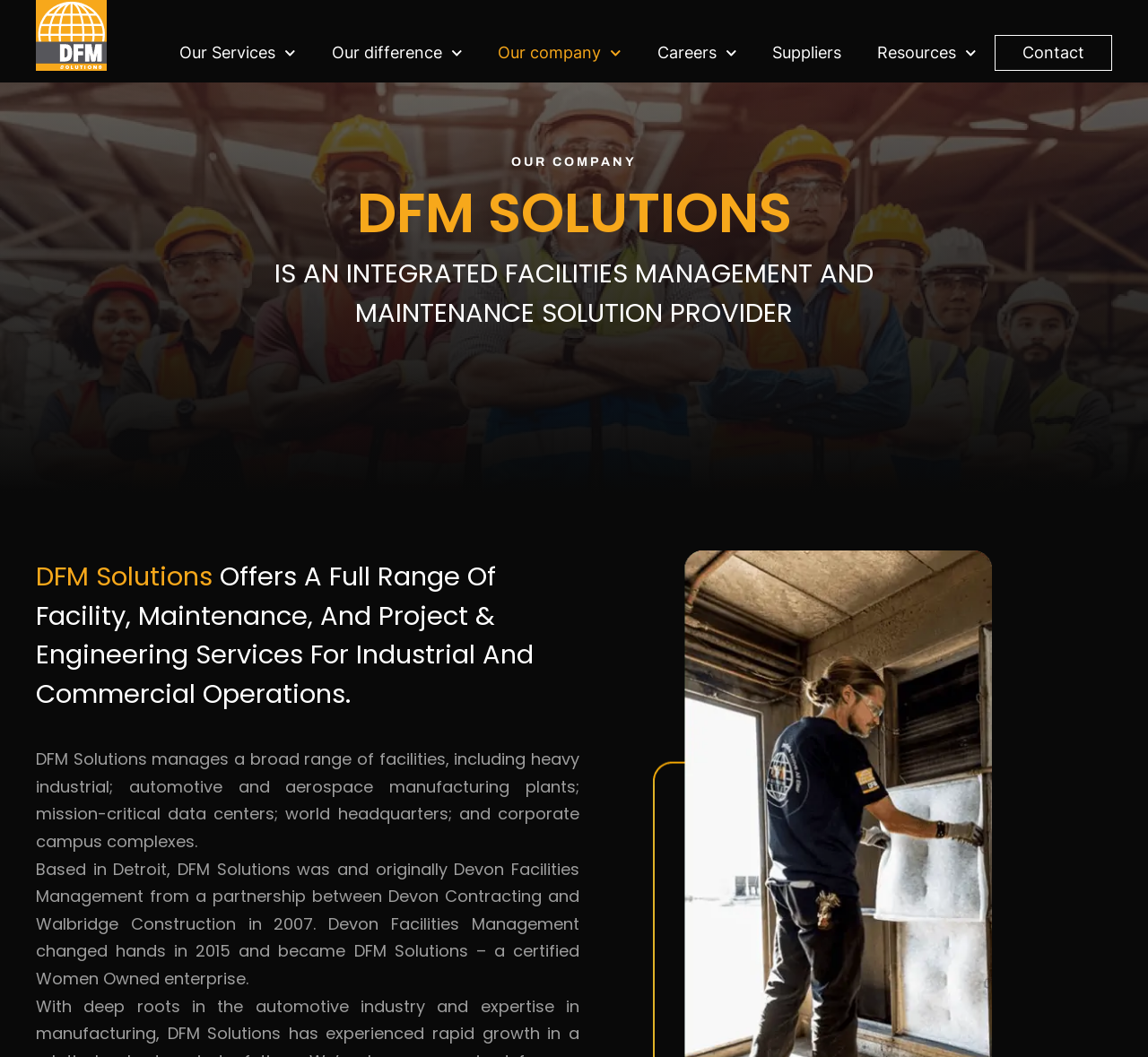Refer to the element description Suppliers and identify the corresponding bounding box in the screenshot. Format the coordinates as (top-left x, top-left y, bottom-right x, bottom-right y) with values in the range of 0 to 1.

[0.657, 0.033, 0.749, 0.067]